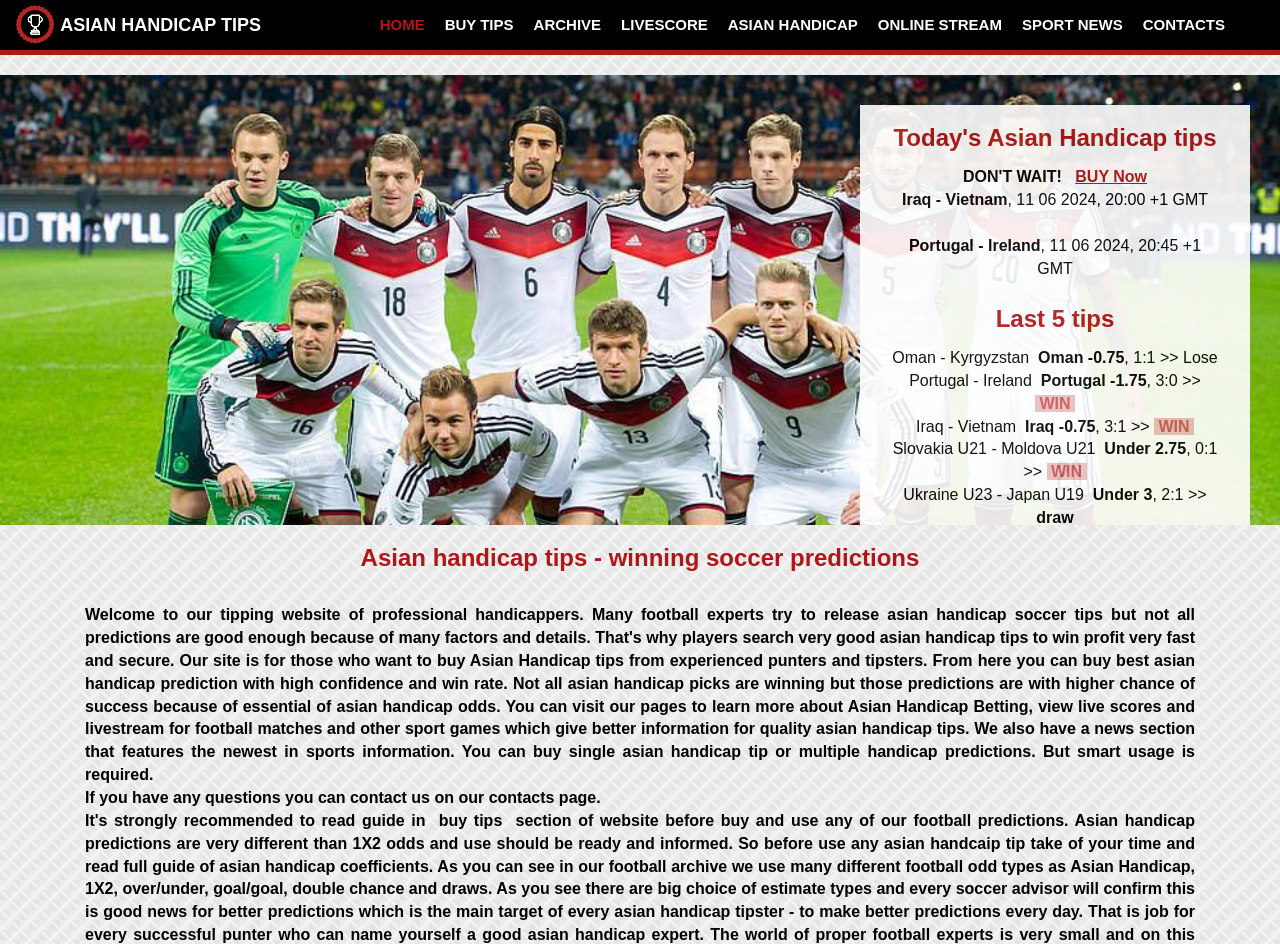Provide a single word or phrase to answer the given question: 
What type of sports news is featured on the website?

Football